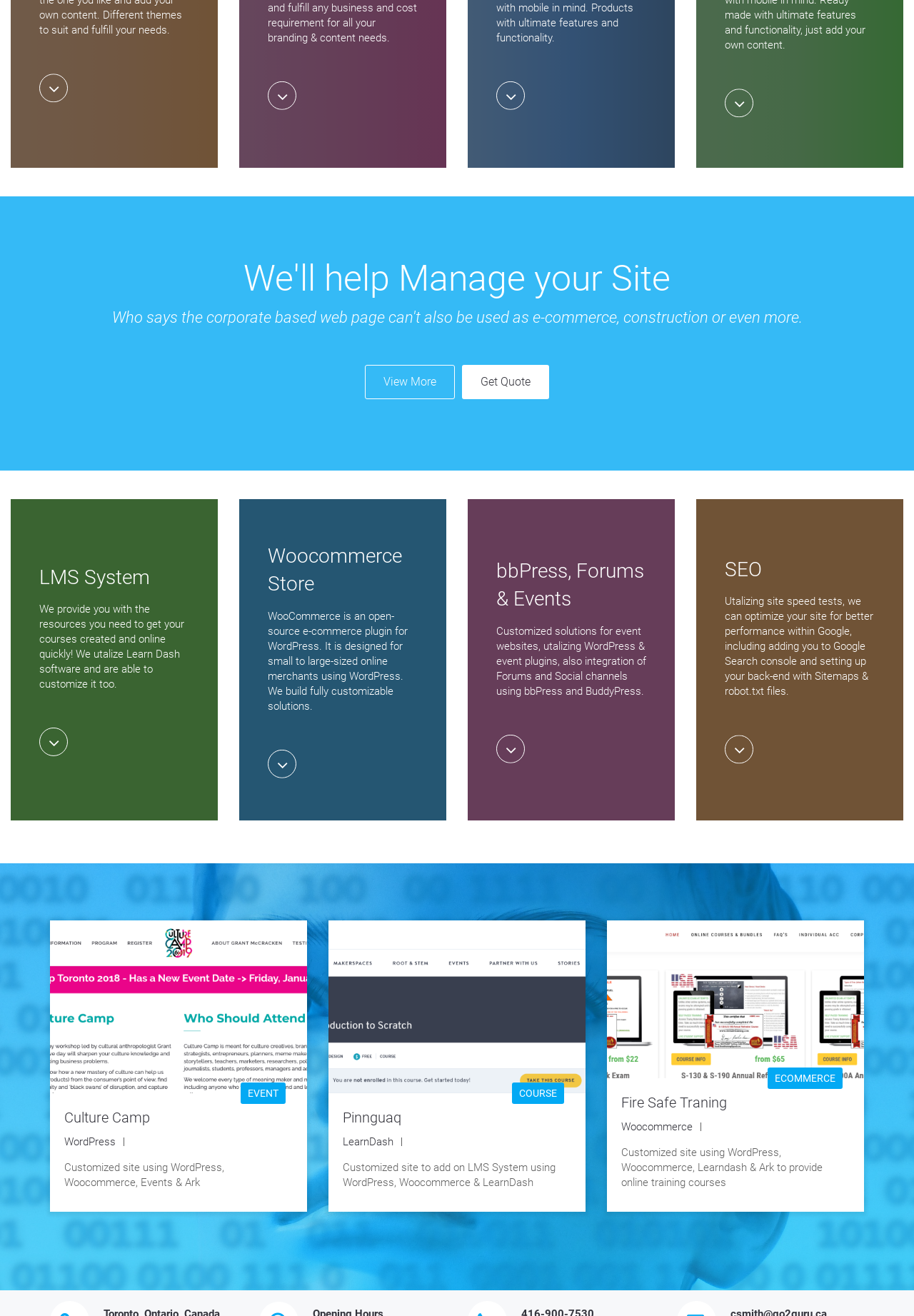Locate the bounding box coordinates of the area you need to click to fulfill this instruction: 'Read More'. The coordinates must be in the form of four float numbers ranging from 0 to 1: [left, top, right, bottom].

[0.793, 0.559, 0.957, 0.58]